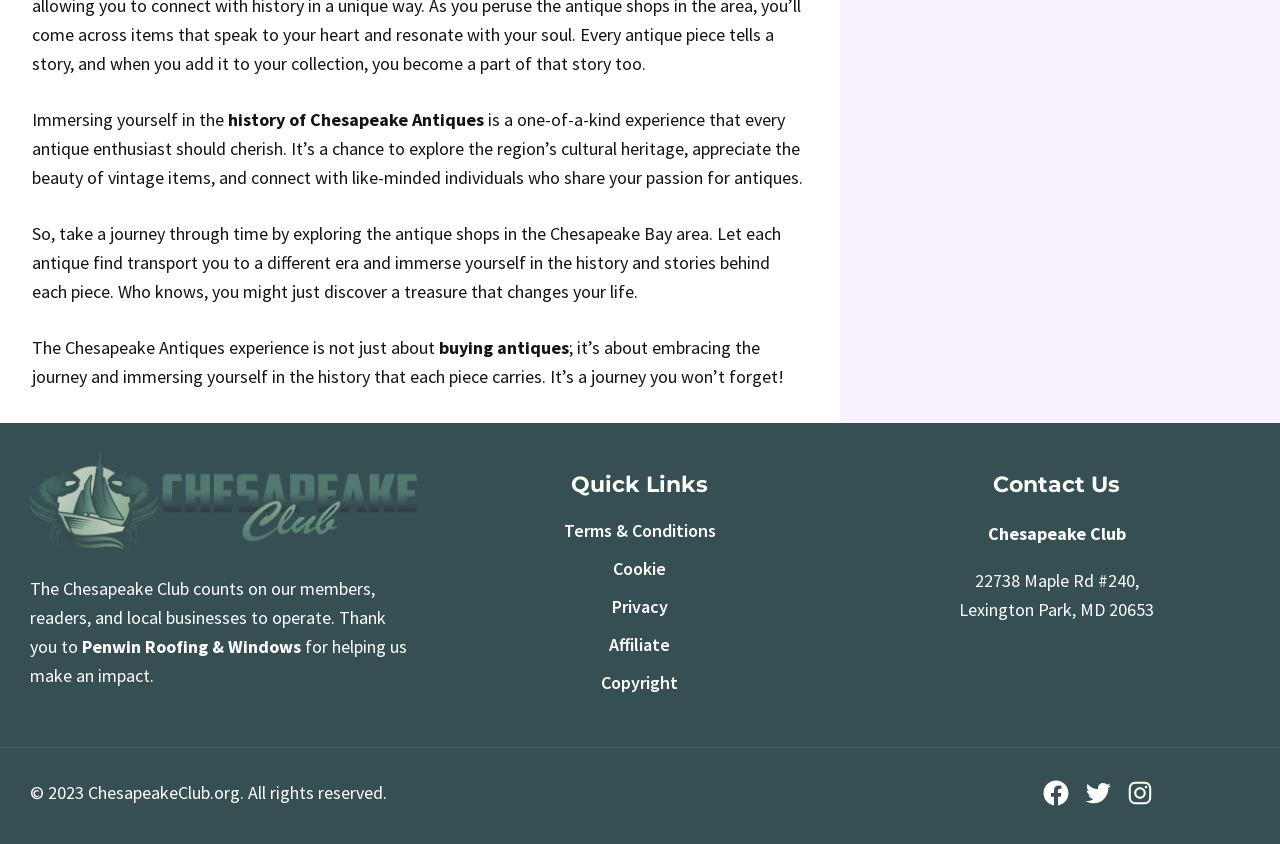Identify the bounding box coordinates of the clickable region required to complete the instruction: "Click the 'Terms & Conditions' link". The coordinates should be given as four float numbers within the range of 0 and 1, i.e., [left, top, right, bottom].

[0.441, 0.611, 0.559, 0.646]